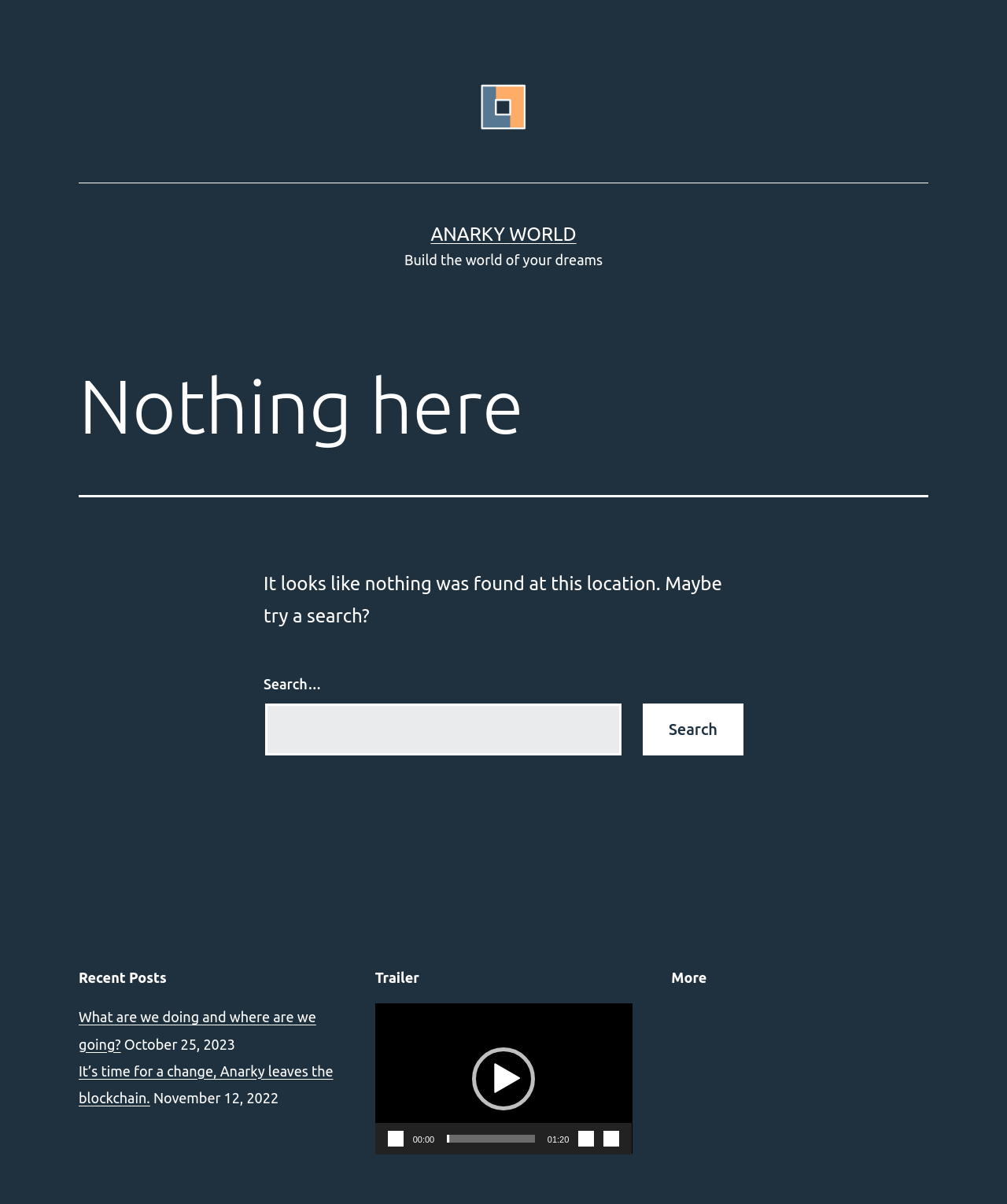Based on what you see in the screenshot, provide a thorough answer to this question: What is the purpose of the search box?

The search box is located below the 'Nothing here' heading, and it has a placeholder text 'Search…'. This suggests that the purpose of the search box is to search the website for specific content.